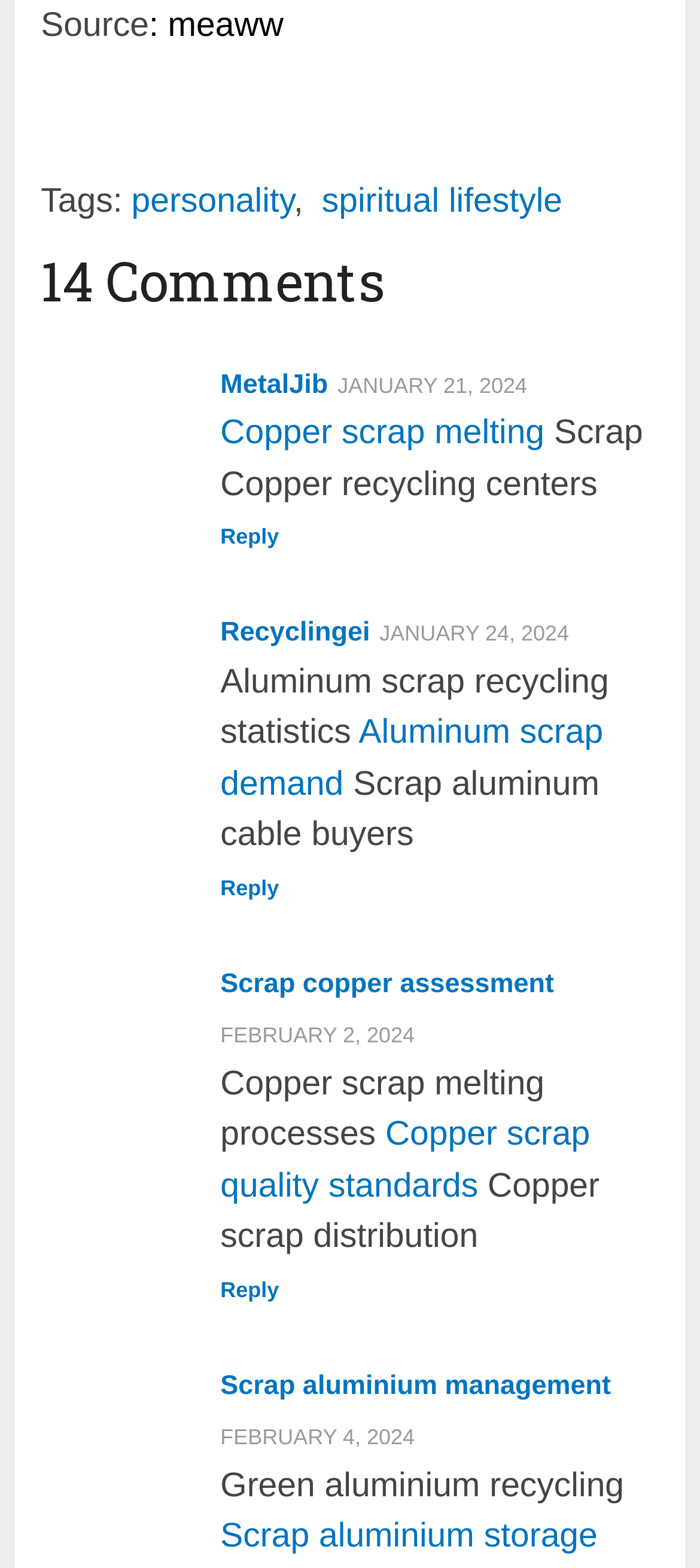Point out the bounding box coordinates of the section to click in order to follow this instruction: "Open ECA Academy homepage".

None